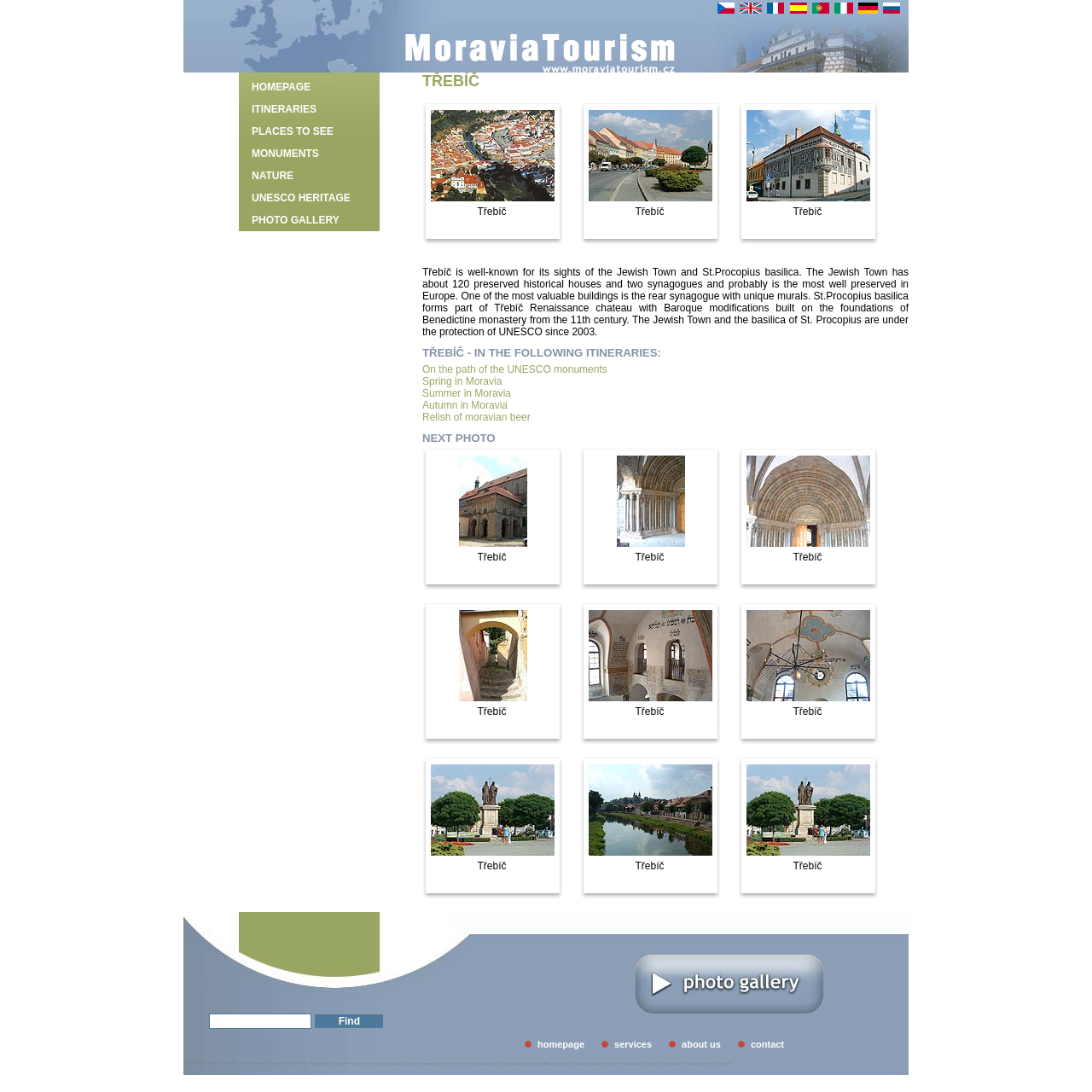Locate the bounding box coordinates of the element that should be clicked to fulfill the instruction: "Visit the BranchStatus wiki page".

None